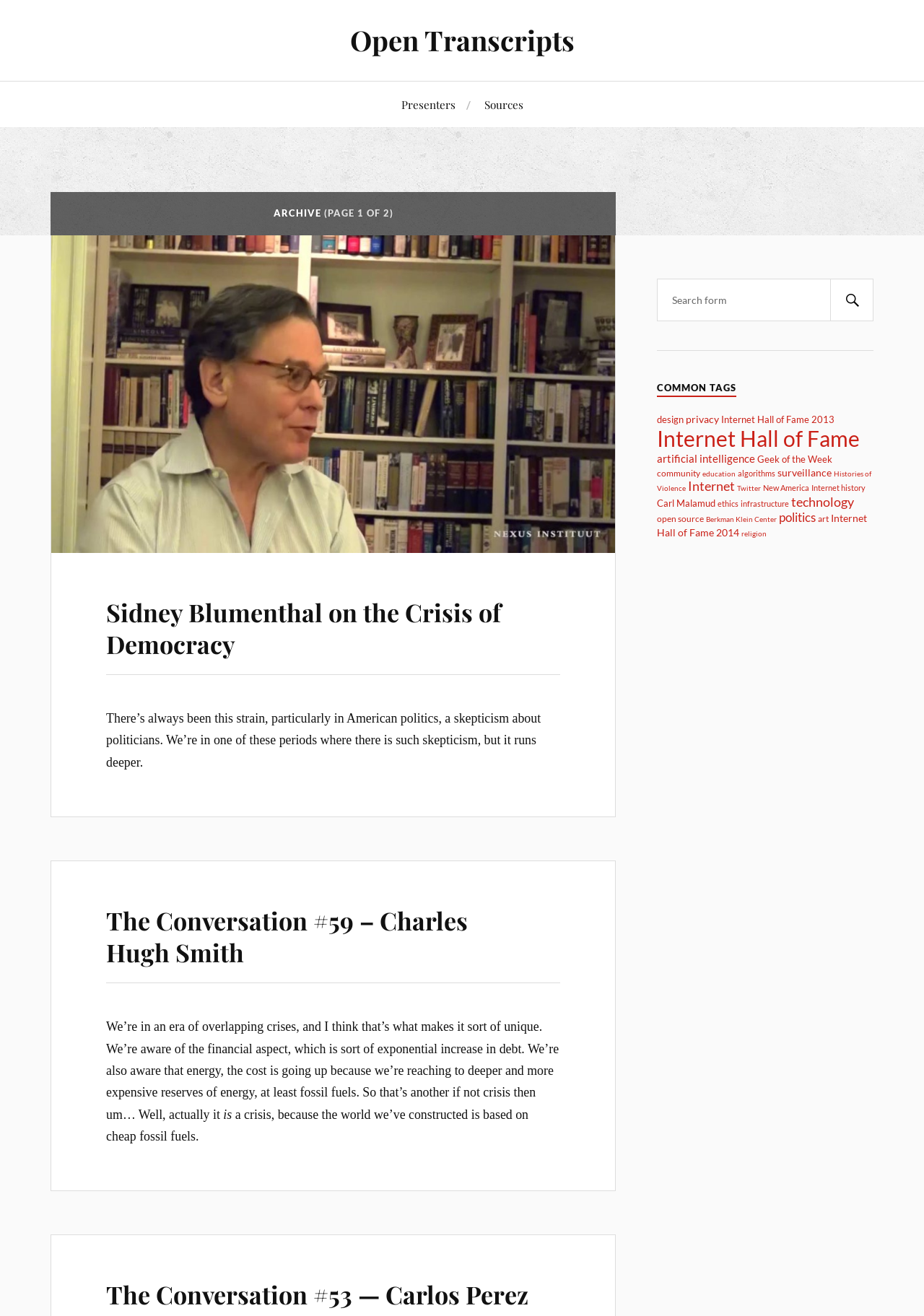Describe all significant elements and features of the webpage.

The webpage is an archive of transcripts, with a focus on crisis and democracy. At the top, there is a heading "Open Transcripts" with a link to the same name. Below this, there are three links: "Presenters", "Sources", and a heading "ARCHIVE (PAGE 1 OF 2)".

The main content of the page is a list of transcripts, each with a heading, a link, and a brief summary or quote. The first transcript is "Sidney Blumenthal on the Crisis of Democracy", which has a link and a quote about skepticism in American politics. The second transcript is "The Conversation #59 – Charles Hugh Smith", which also has a link and a quote about overlapping crises.

To the right of the transcripts, there is a search box with a search button. Below this, there is a heading "COMMON TAGS" with a list of 20 links to various tags, such as "design", "privacy", "artificial intelligence", and "politics". These tags are arranged in a single column, with the most popular tags at the top.

Overall, the webpage appears to be a repository of transcripts related to crisis and democracy, with a focus on providing easy access to the content through a search function and a list of tags.